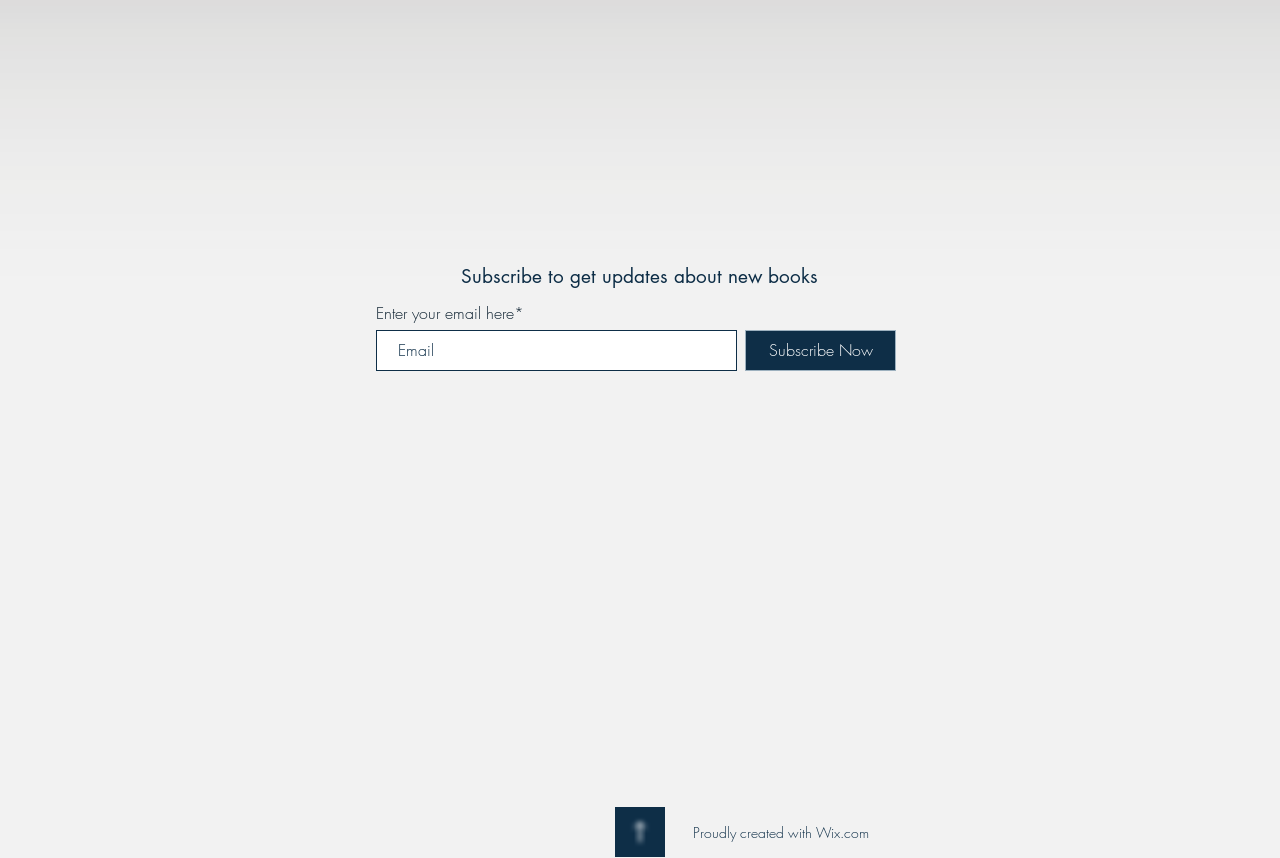What is the purpose of the textbox?
Using the visual information from the image, give a one-word or short-phrase answer.

Enter email